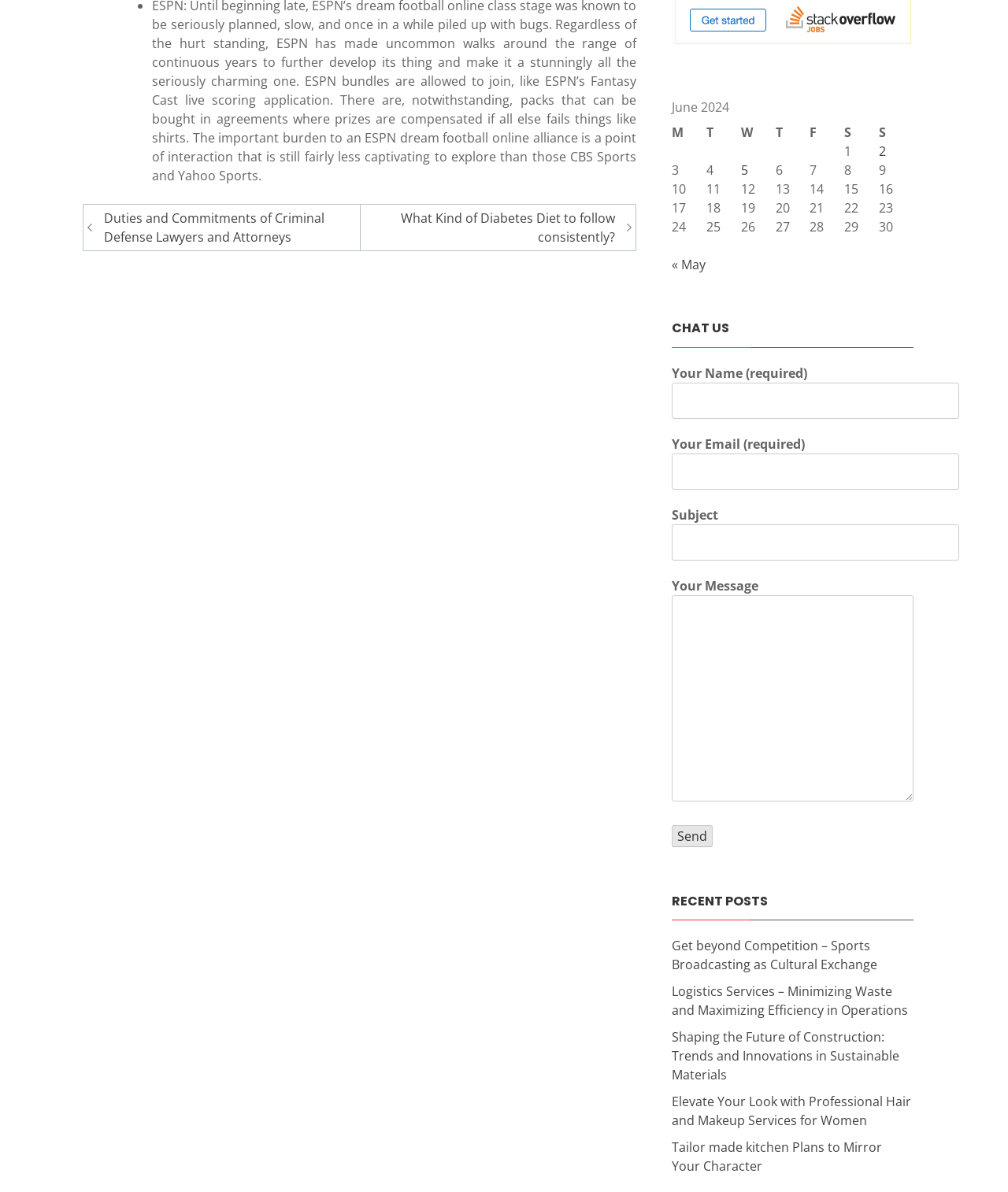Based on the visual content of the image, answer the question thoroughly: How many recent posts are displayed?

The recent posts section is located at the bottom of the webpage, and it displays five links to different posts. The posts are listed in a vertical order, with the most recent post at the top.